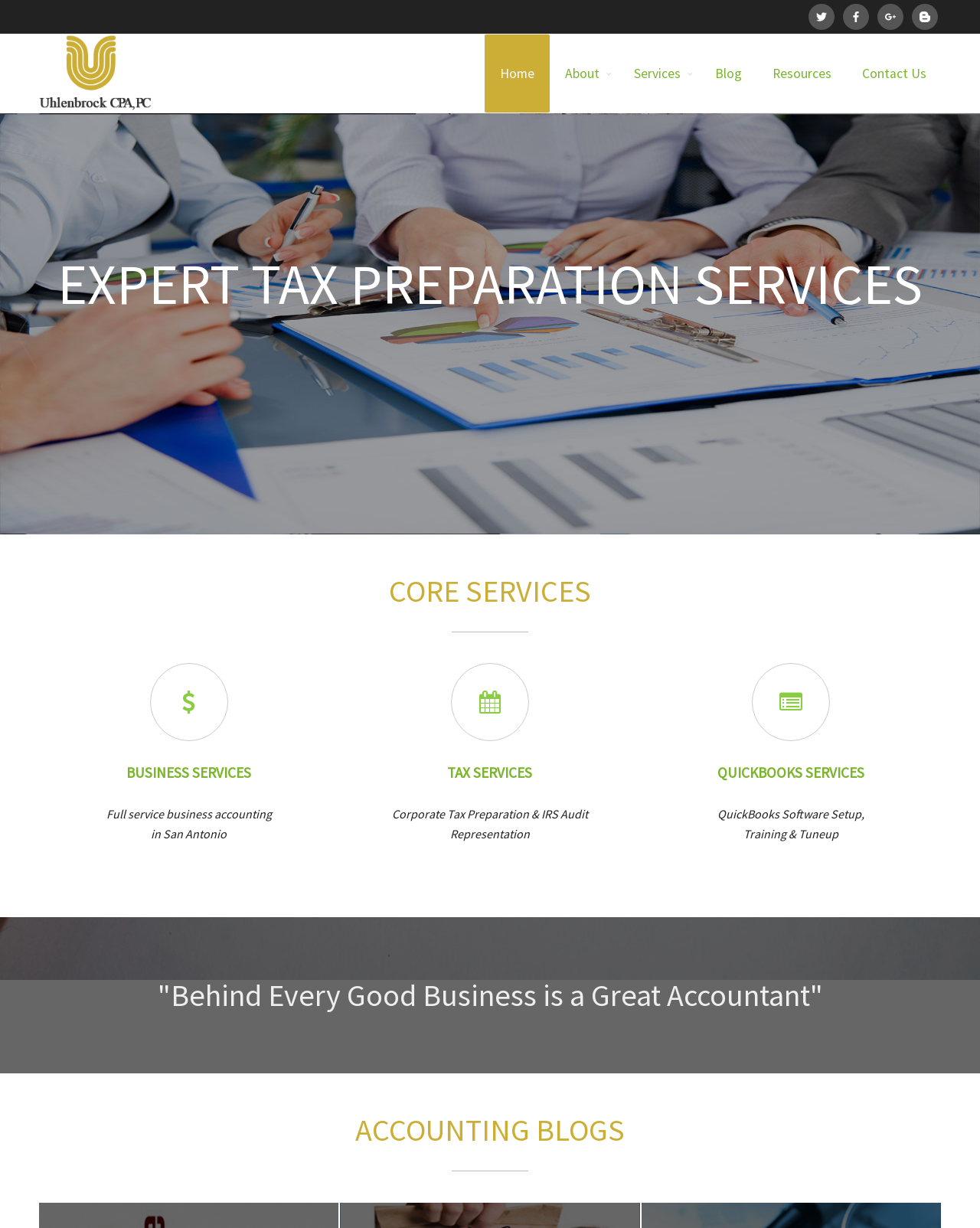How many main sections are on the webpage?
From the image, respond using a single word or phrase.

4